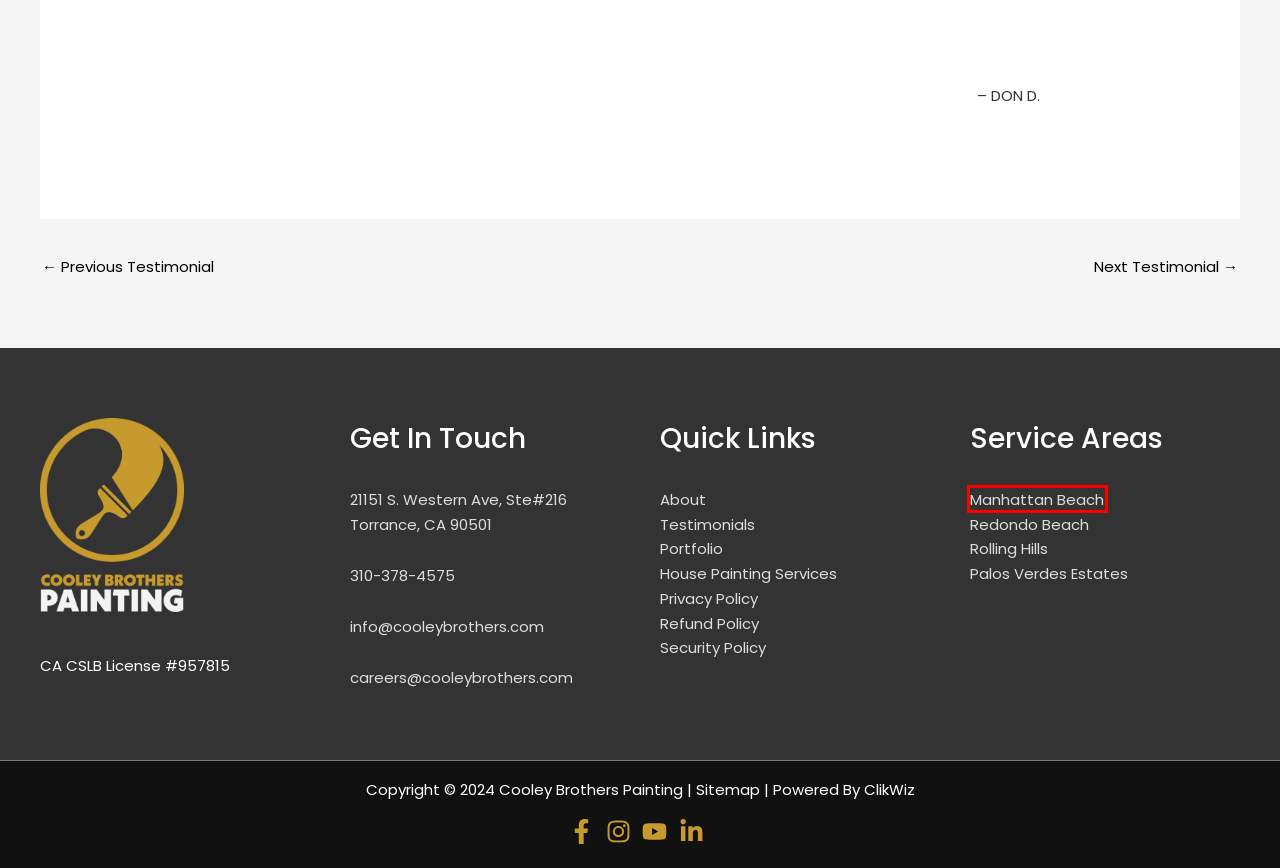You have a screenshot of a webpage with a red rectangle bounding box. Identify the best webpage description that corresponds to the new webpage after clicking the element within the red bounding box. Here are the candidates:
A. Sitemap - Cooley Brothers Painting
B. Professional Painters in Rolling Hills - Cooley Brothers Painting
C. Painters in Manhattan Beach - Cooley Brothers Painting
D. Our Security Policy | Cooley Brothers Painting
E. Residential and Commercial Painters in Palos Verdes Estates
F. Check Our Painting Portfolio | Cooley Brothers Painting
G. Painters in Redondo Beach - Cooley Brothers Painting
H. Refund Policy - Cooley Brothers Painting

C